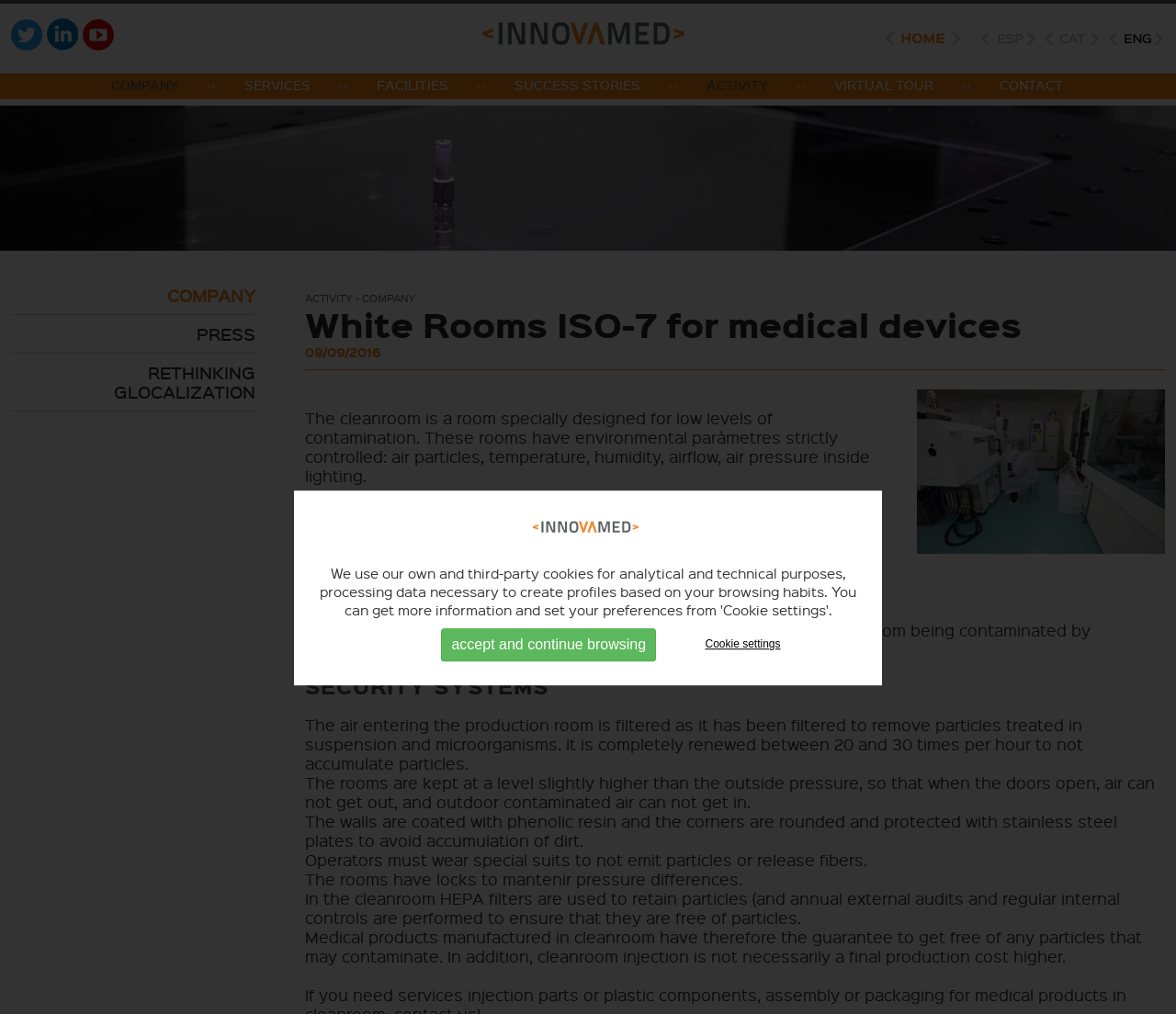Determine the bounding box for the UI element as described: "metastatic disease". The coordinates should be represented as four float numbers between 0 and 1, formatted as [left, top, right, bottom].

None